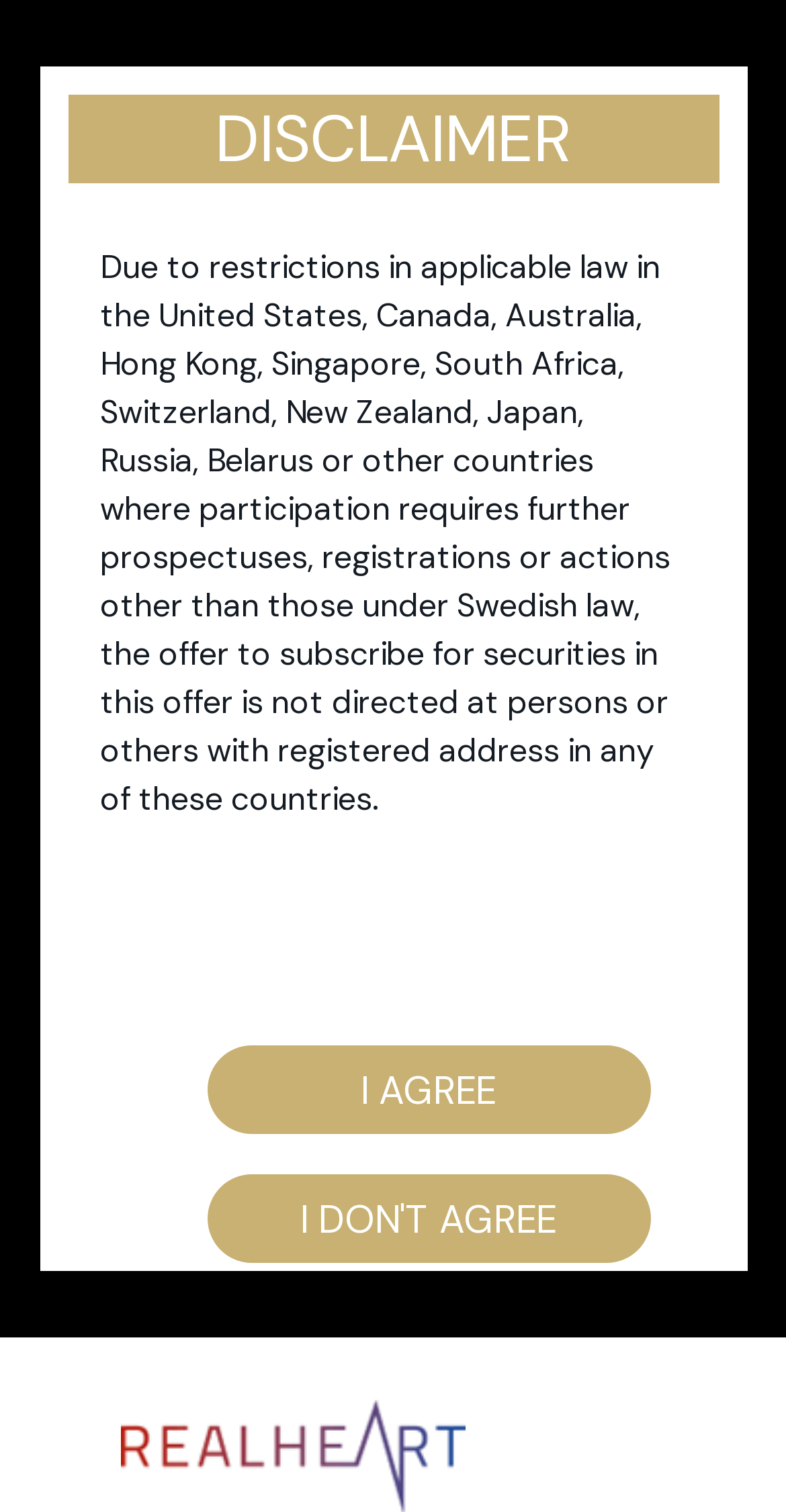What is the company name?
Please answer the question with as much detail as possible using the screenshot.

The company name can be found in the StaticText element with the text 'SCANDINAVIAN REAL HEART AB' located at the bottom of the page.